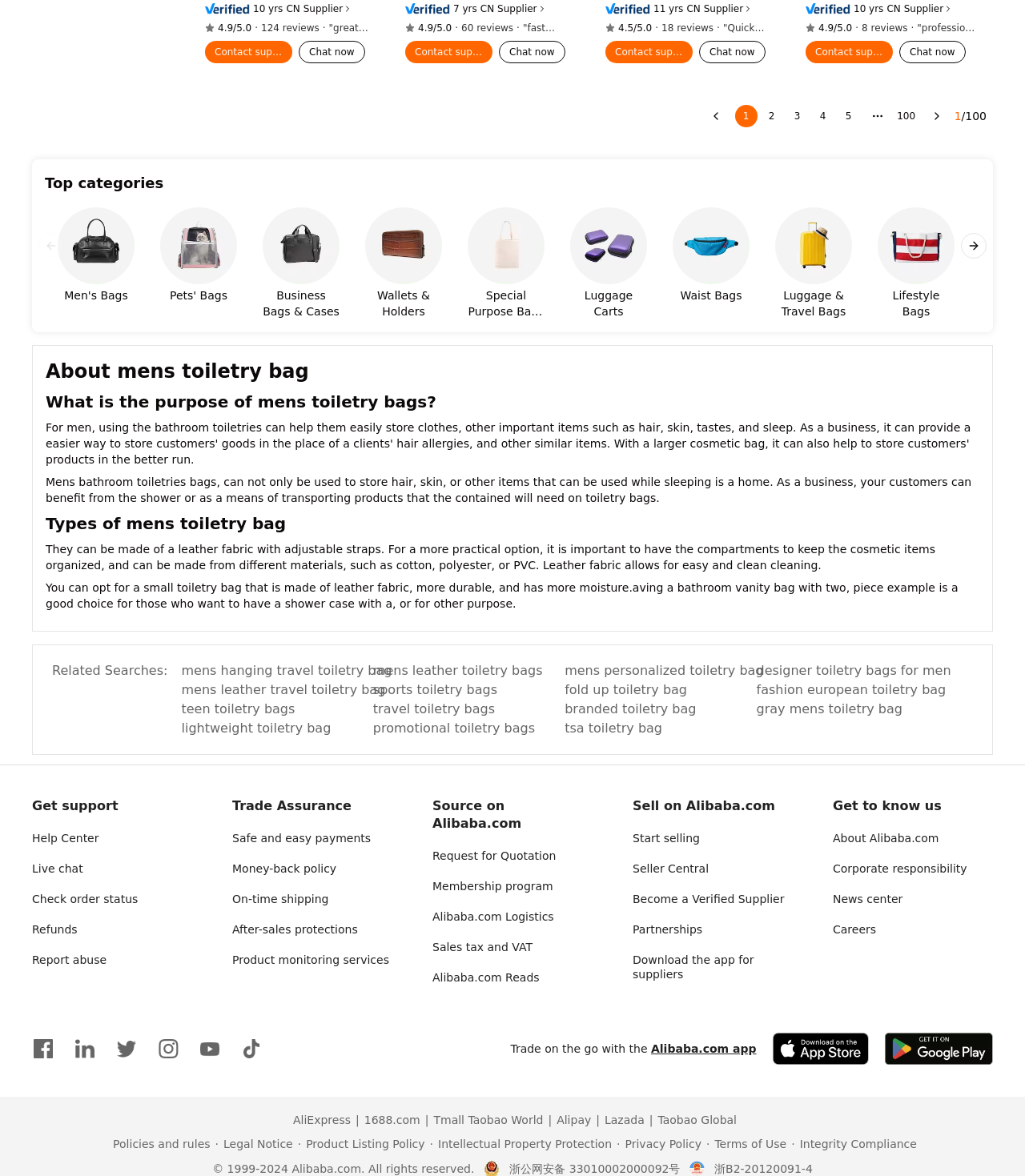Provide the bounding box coordinates of the HTML element described by the text: "promotional toiletry bags".

[0.364, 0.611, 0.542, 0.628]